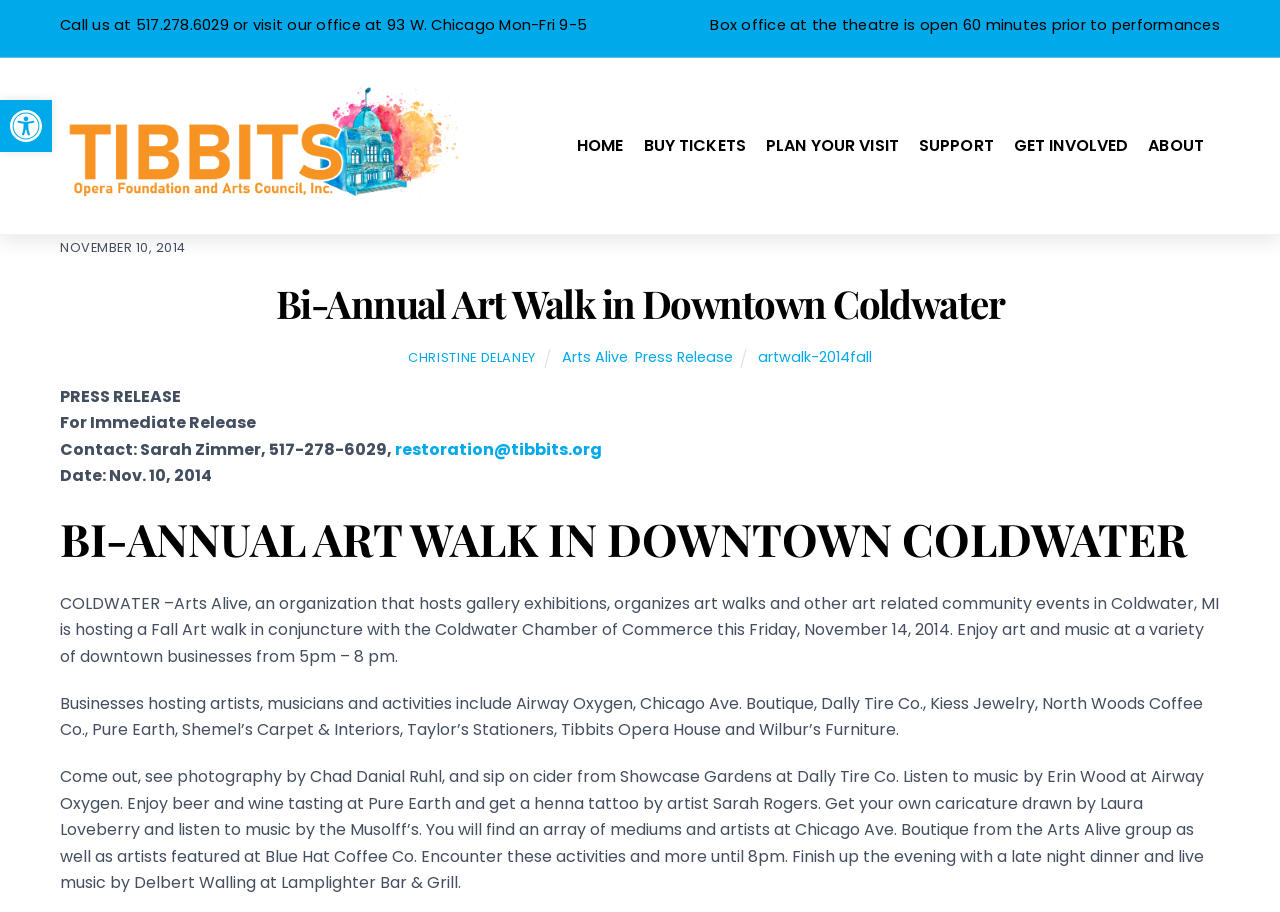Please locate the bounding box coordinates of the element that needs to be clicked to achieve the following instruction: "Click on the 'Jeux Dessins Anime' link". The coordinates should be four float numbers between 0 and 1, i.e., [left, top, right, bottom].

None